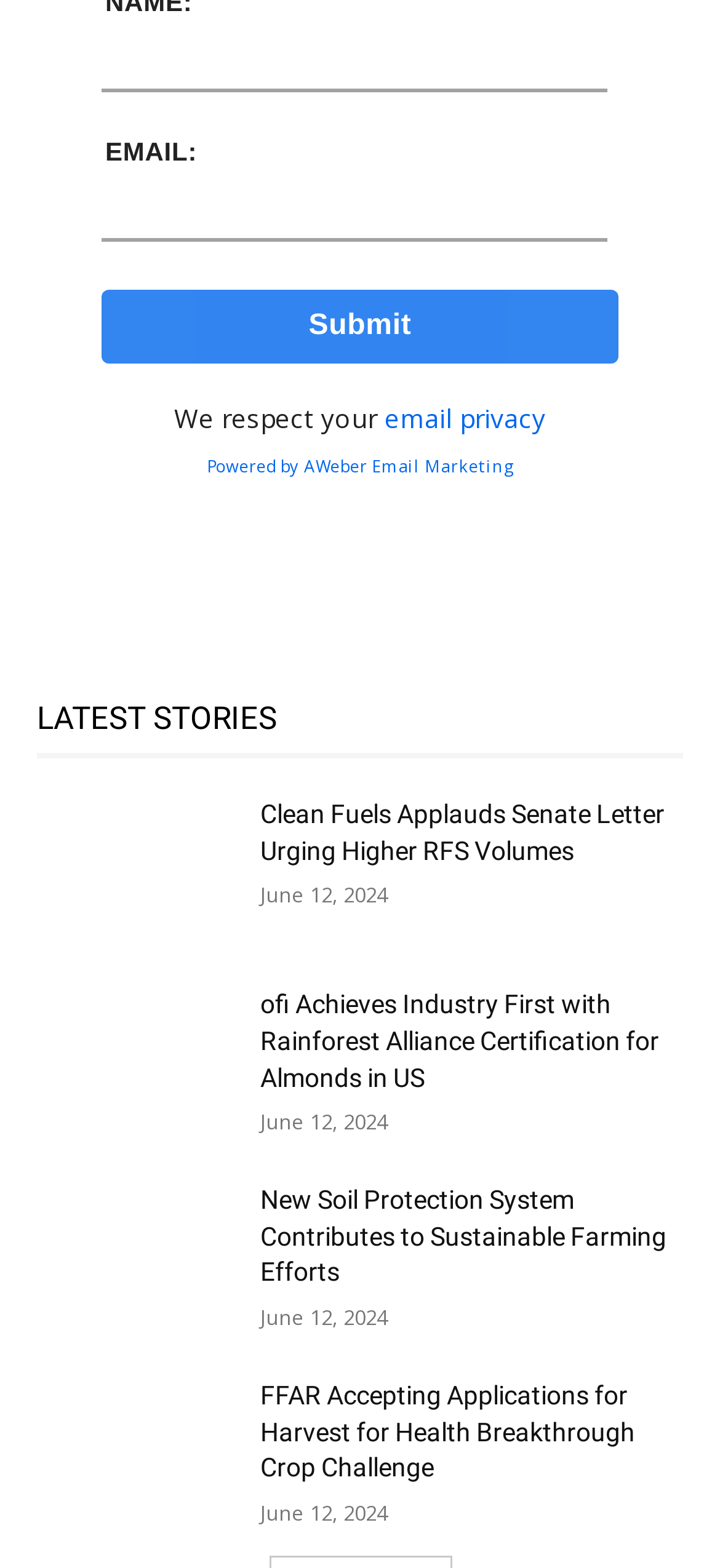Find the bounding box coordinates of the clickable area required to complete the following action: "Read the latest story about Clean Fuels".

[0.051, 0.508, 0.321, 0.595]